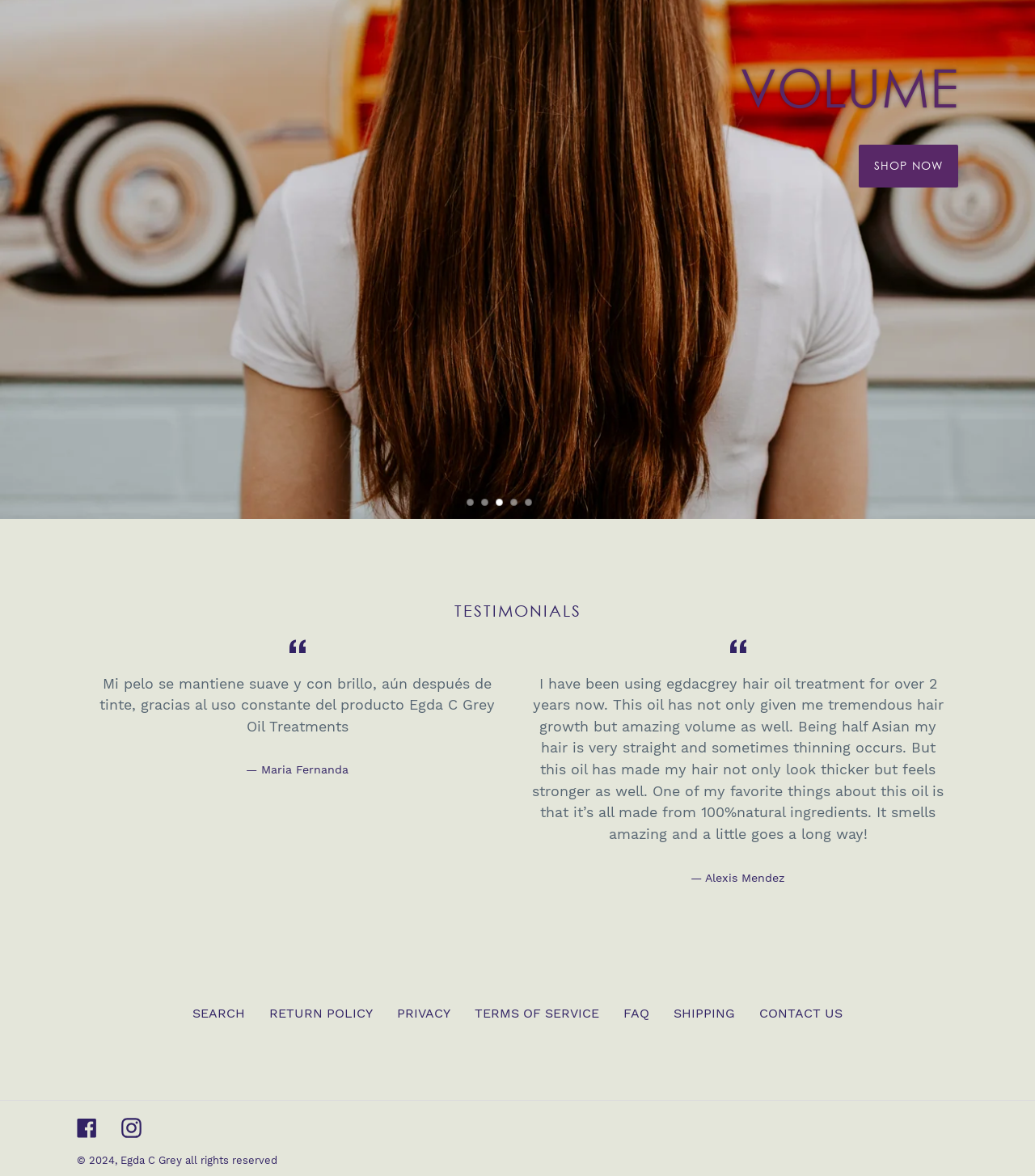Find the bounding box of the UI element described as: "RETURN POLICY". The bounding box coordinates should be given as four float values between 0 and 1, i.e., [left, top, right, bottom].

[0.26, 0.836, 0.36, 0.849]